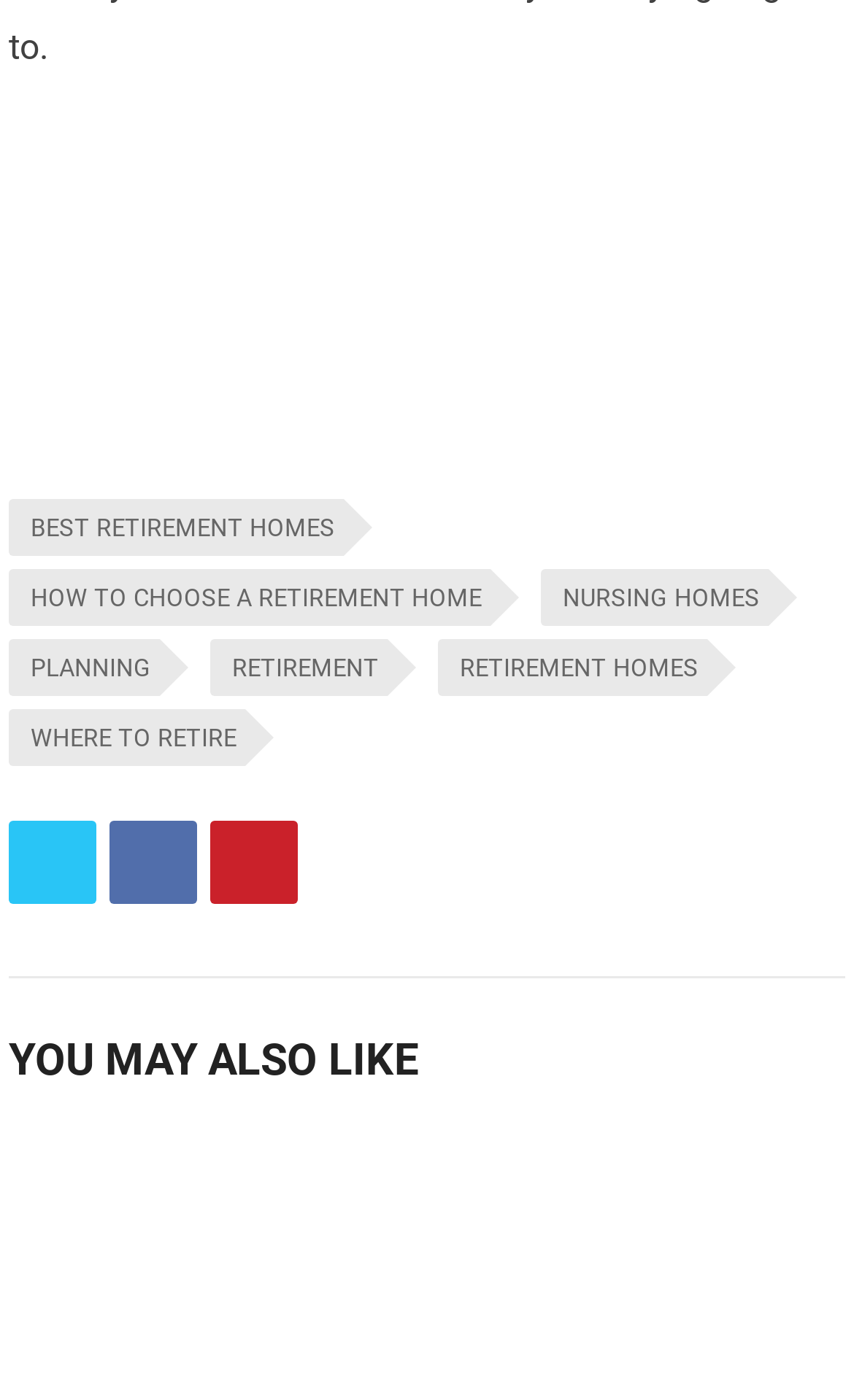What is the category of links present above the social media links?
Based on the image, give a concise answer in the form of a single word or short phrase.

Retirement